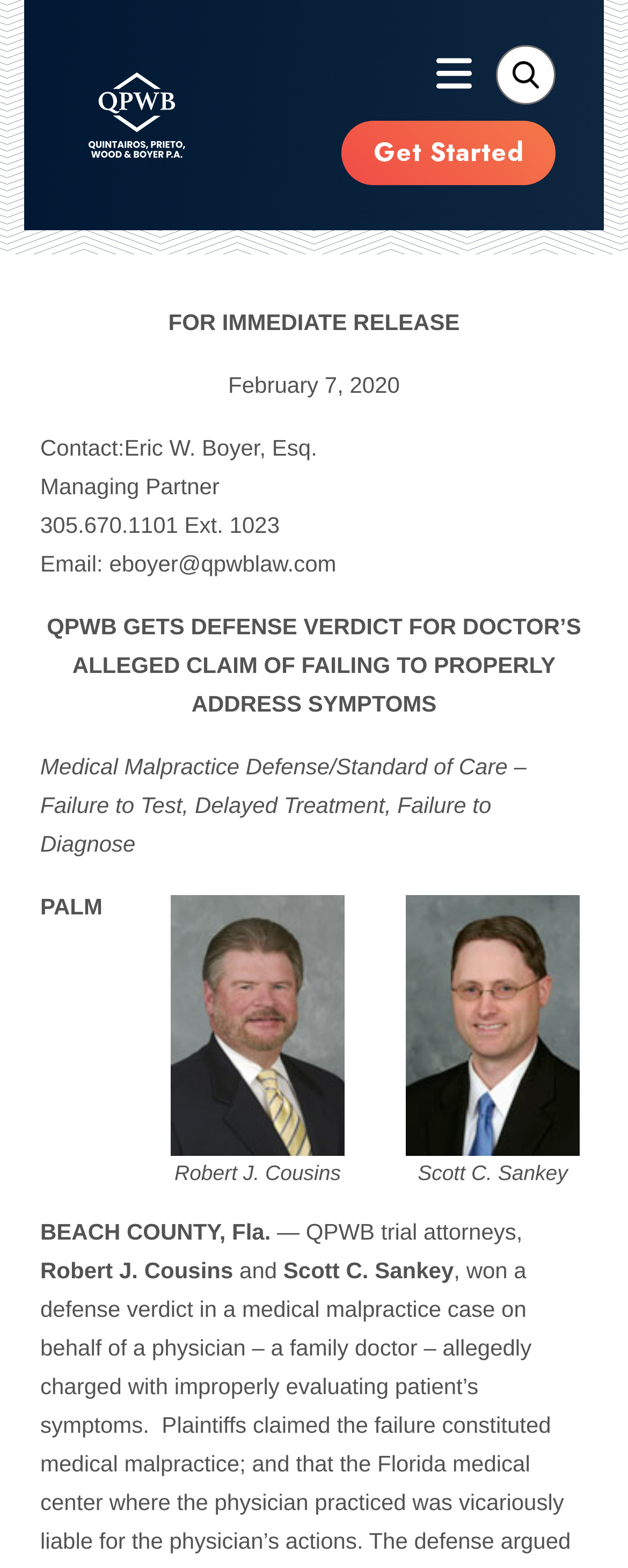Based on the image, provide a detailed and complete answer to the question: 
Who is the managing partner?

I found the managing partner's name by looking at the StaticText element with the text 'Contact:Eric W. Boyer, Esq.' and the subsequent StaticText element with the text 'Managing Partner'. This suggests that Eric W. Boyer, Esq. is the managing partner.